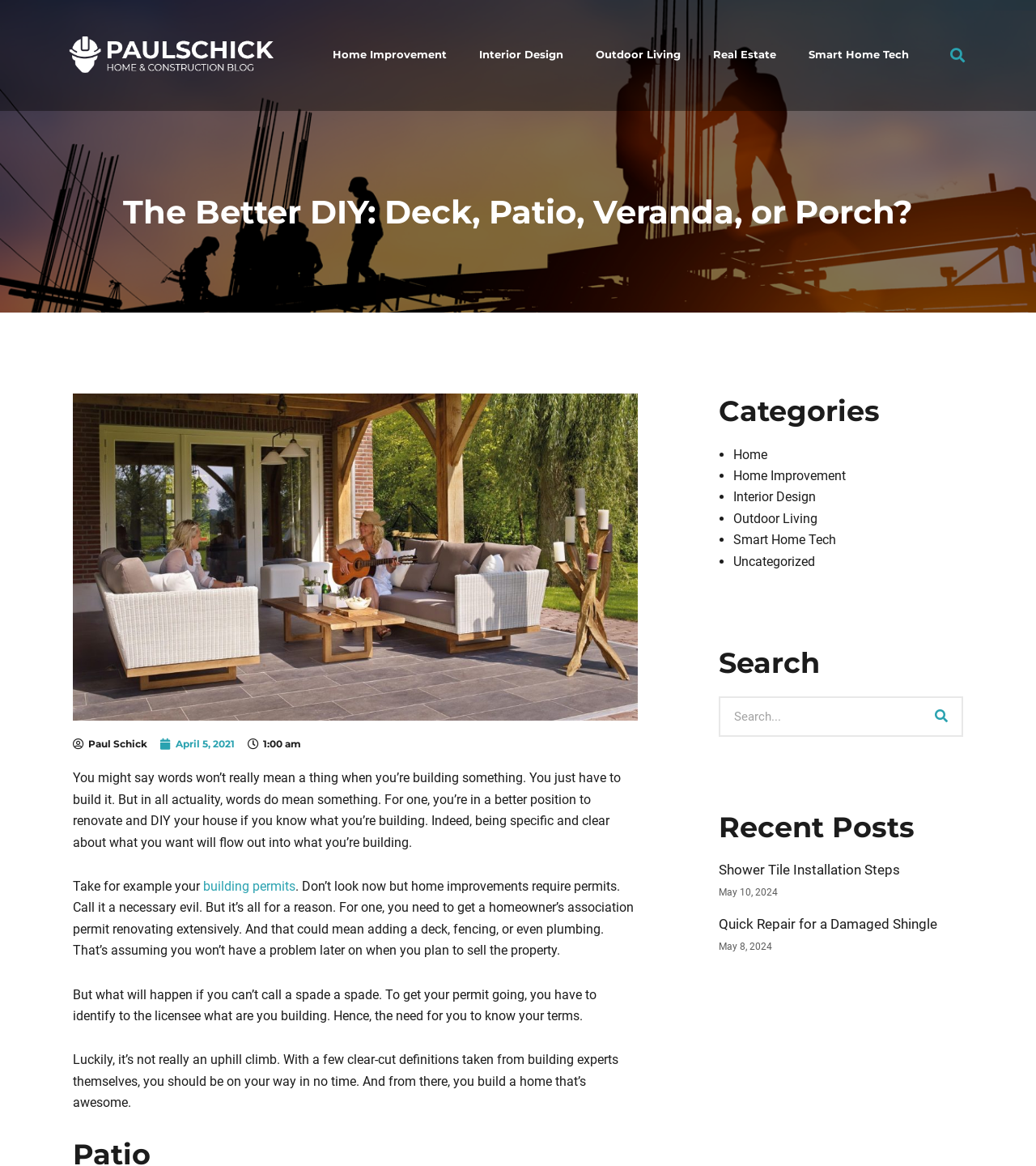What is the author's name?
Use the image to answer the question with a single word or phrase.

Paul Schick